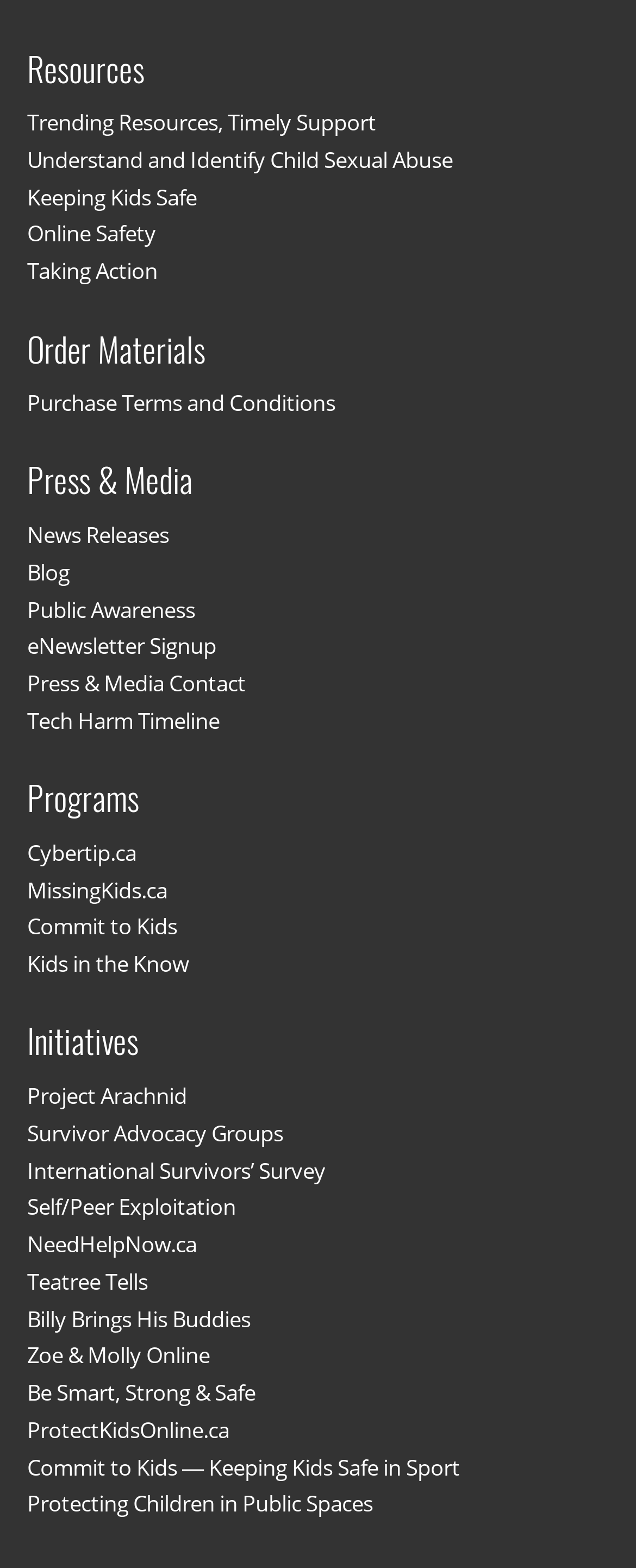Can you find the bounding box coordinates for the UI element given this description: "Be Smart, Strong & Safe"? Provide the coordinates as four float numbers between 0 and 1: [left, top, right, bottom].

[0.043, 0.879, 0.402, 0.897]